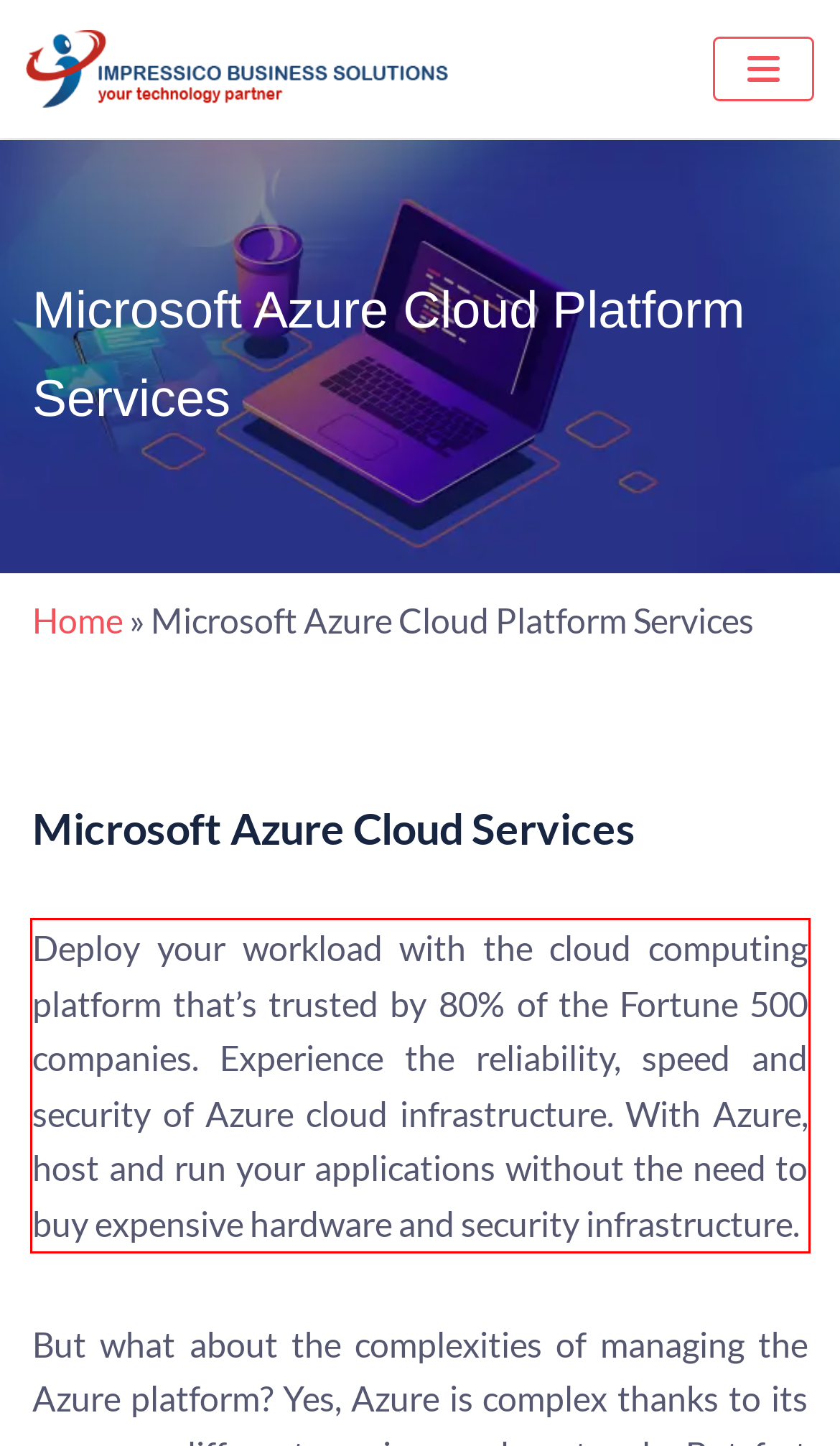Identify and transcribe the text content enclosed by the red bounding box in the given screenshot.

Deploy your workload with the cloud computing platform that’s trusted by 80% of the Fortune 500 companies. Experience the reliability, speed and security of Azure cloud infrastructure. With Azure, host and run your applications without the need to buy expensive hardware and security infrastructure.